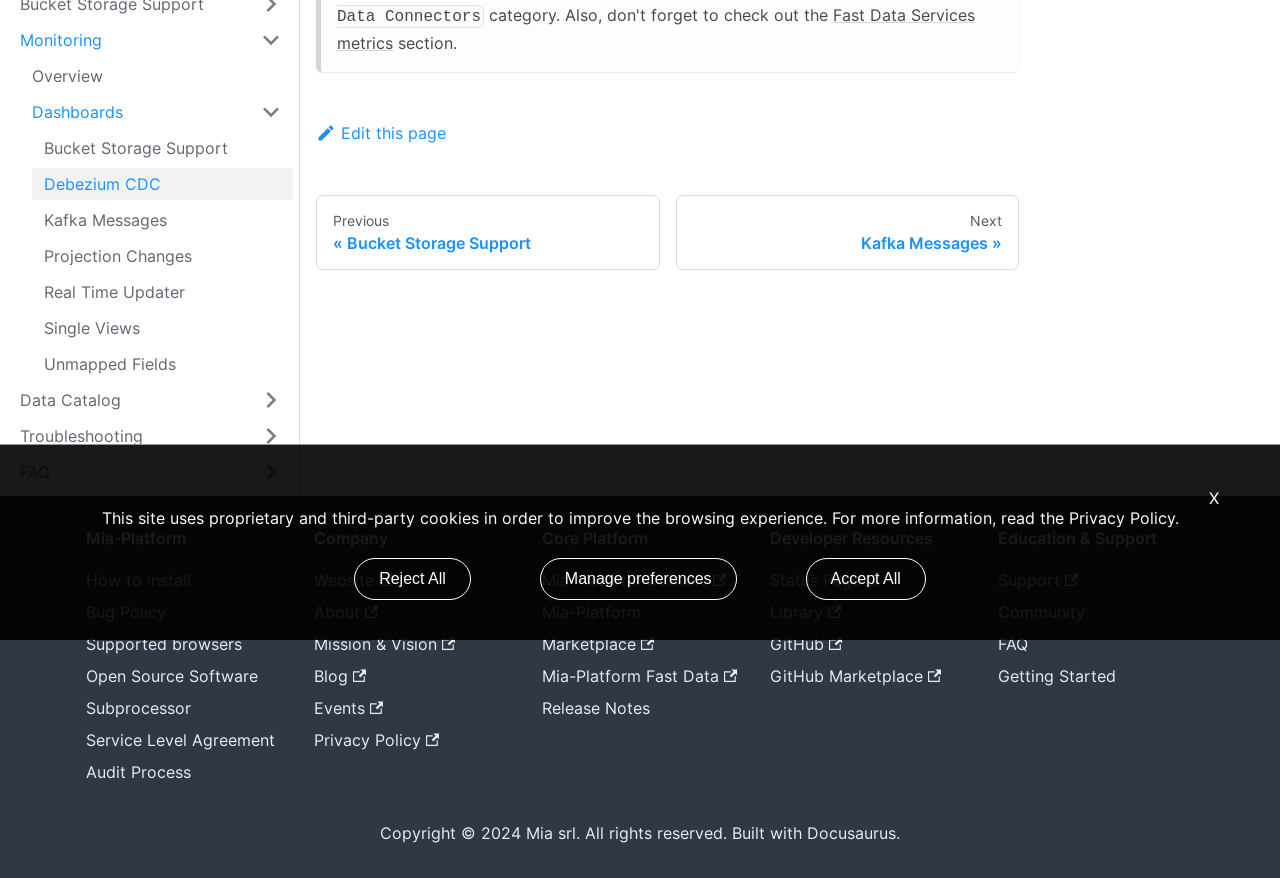Identify the bounding box coordinates for the UI element described as: "Open Source Software".

[0.067, 0.759, 0.202, 0.781]